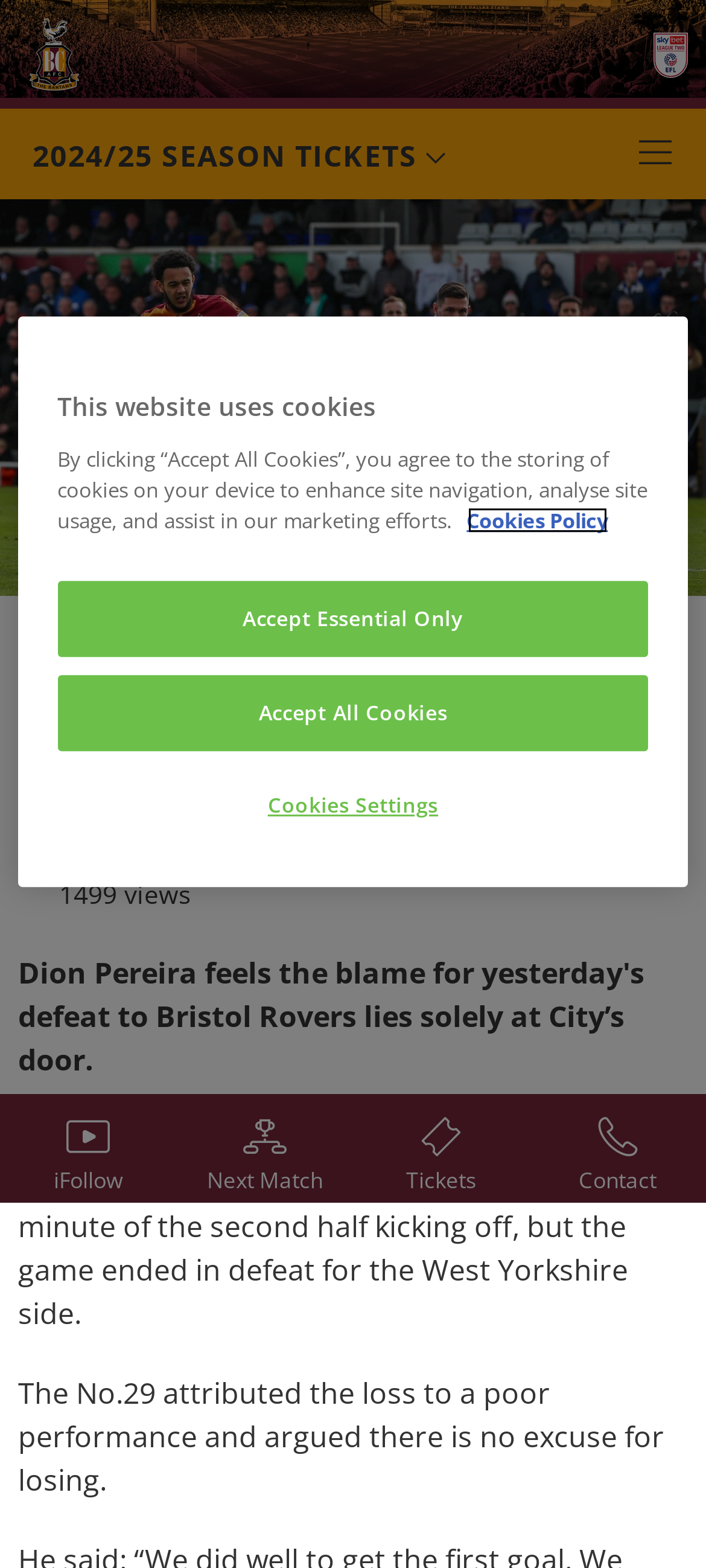Please identify the bounding box coordinates of the clickable region that I should interact with to perform the following instruction: "View the next match". The coordinates should be expressed as four float numbers between 0 and 1, i.e., [left, top, right, bottom].

[0.25, 0.698, 0.5, 0.767]